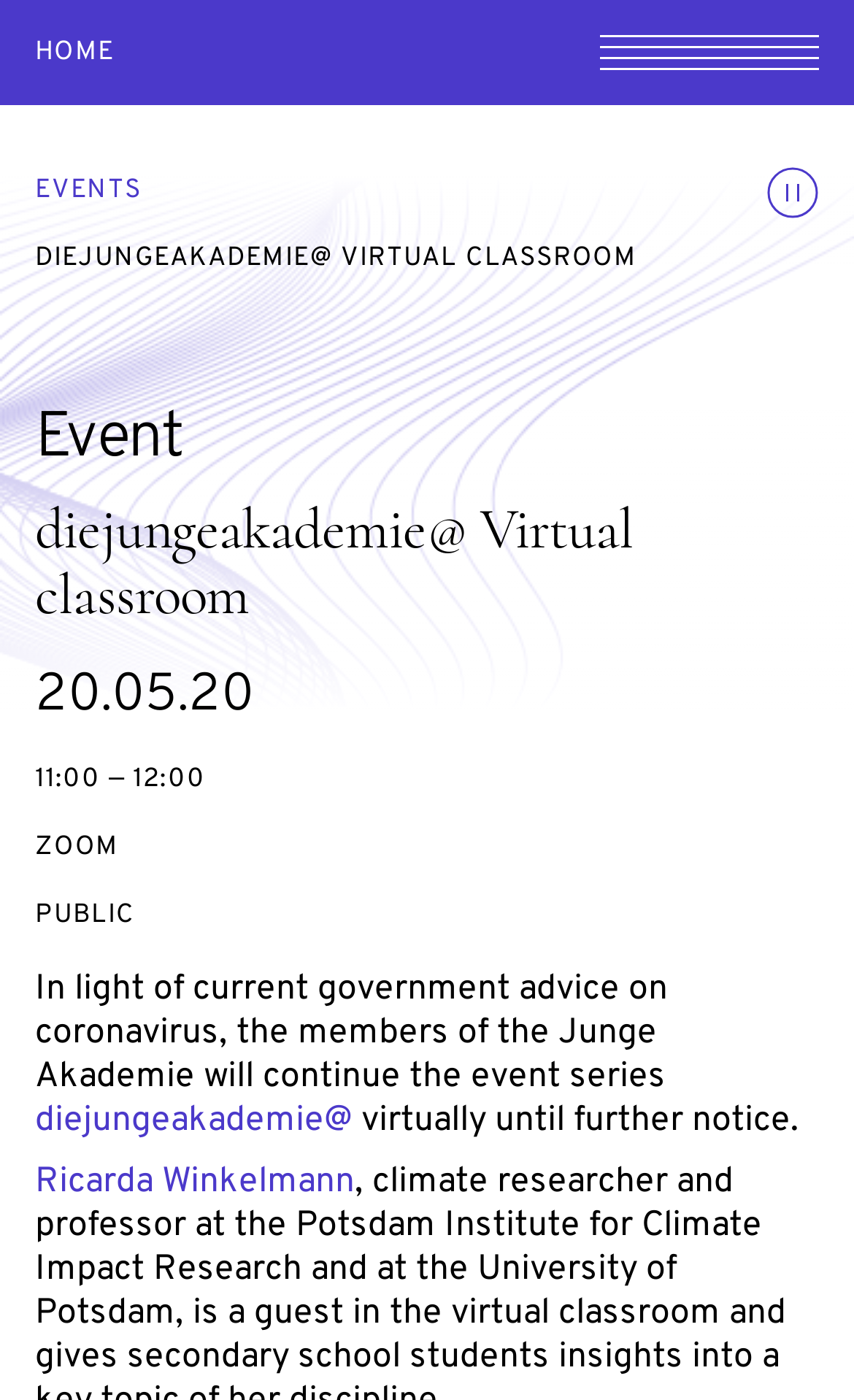What is the event series about?
From the screenshot, provide a brief answer in one word or phrase.

climate